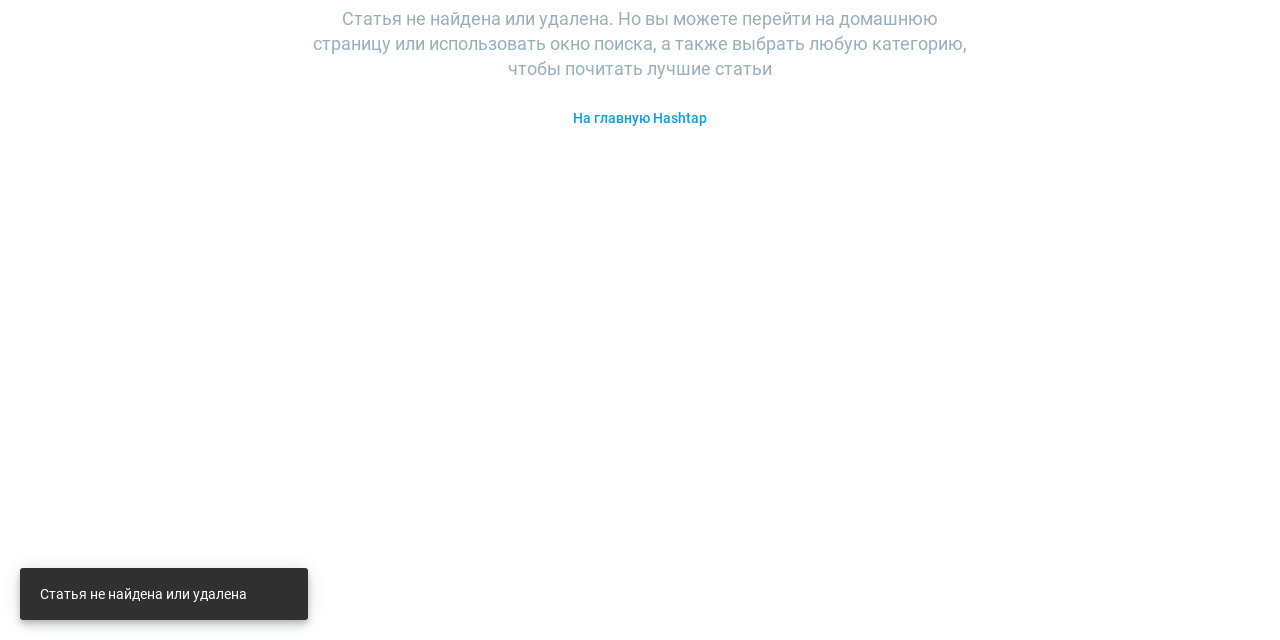Extract the bounding box for the UI element that matches this description: "На главную Hashtap".

[0.432, 0.158, 0.568, 0.214]